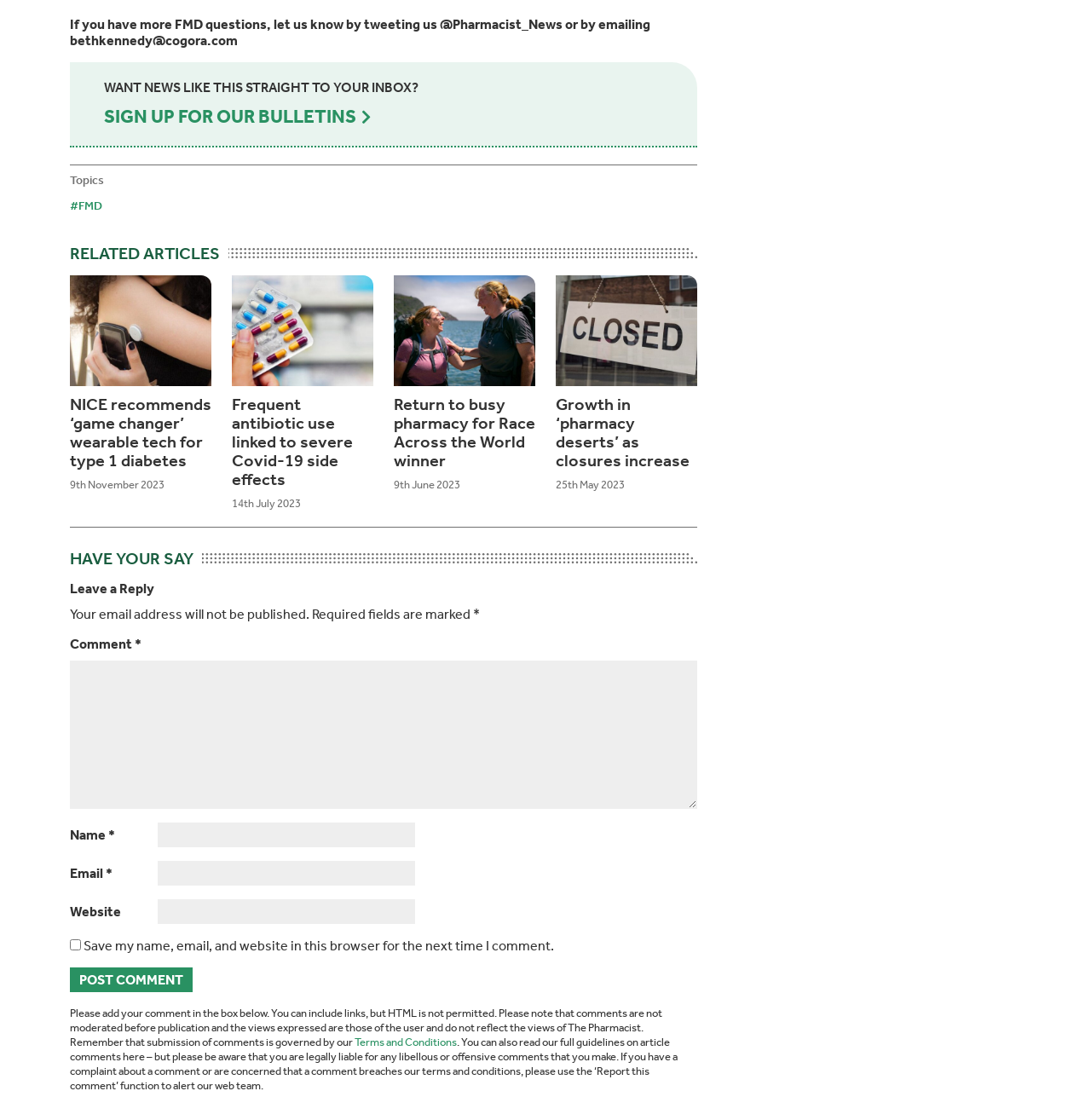Please provide a brief answer to the following inquiry using a single word or phrase:
How can users contact the website?

Tweet or email